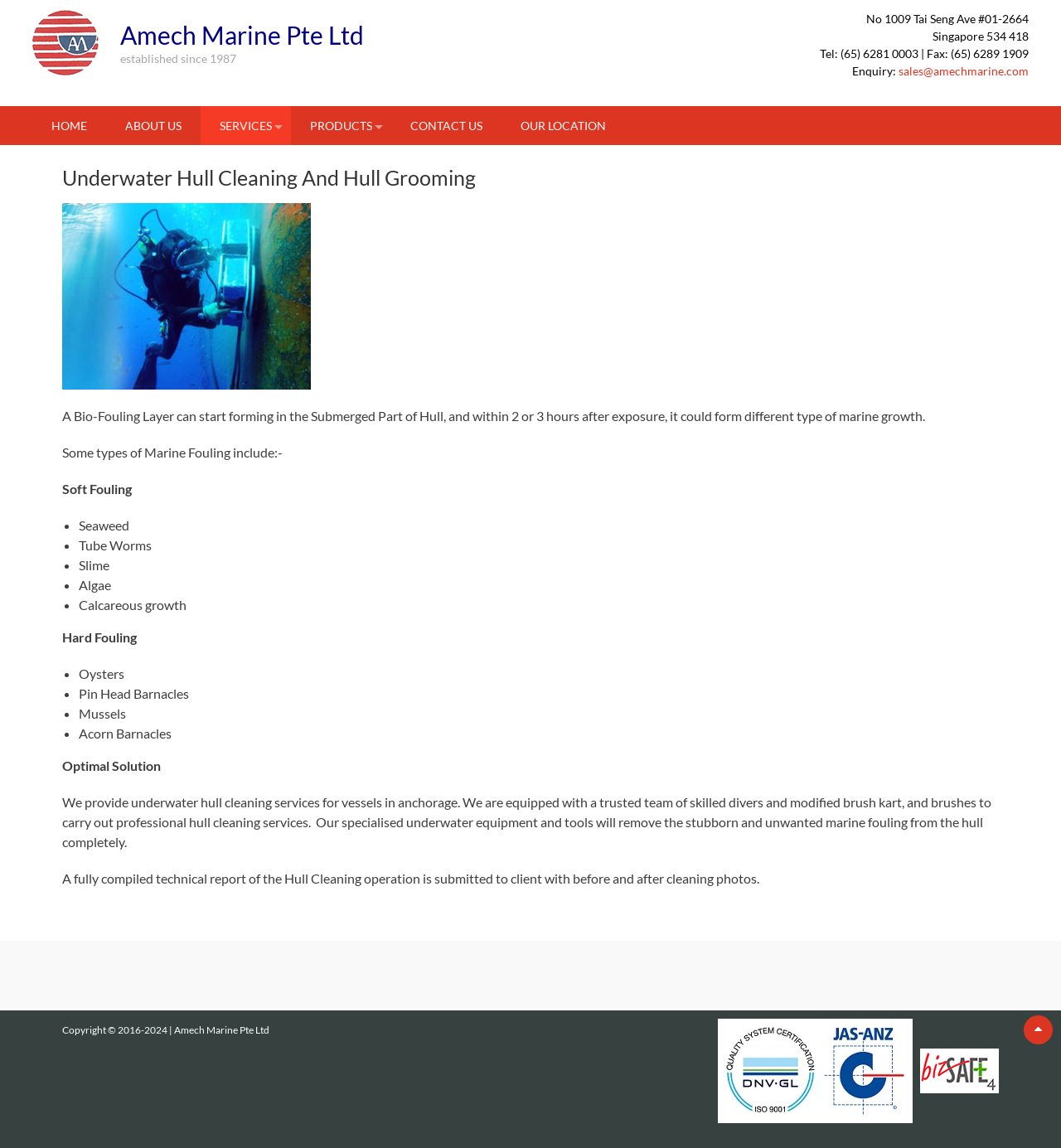Find the bounding box coordinates of the element to click in order to complete this instruction: "Click on the 'HOME' link". The bounding box coordinates must be four float numbers between 0 and 1, denoted as [left, top, right, bottom].

[0.03, 0.092, 0.1, 0.126]